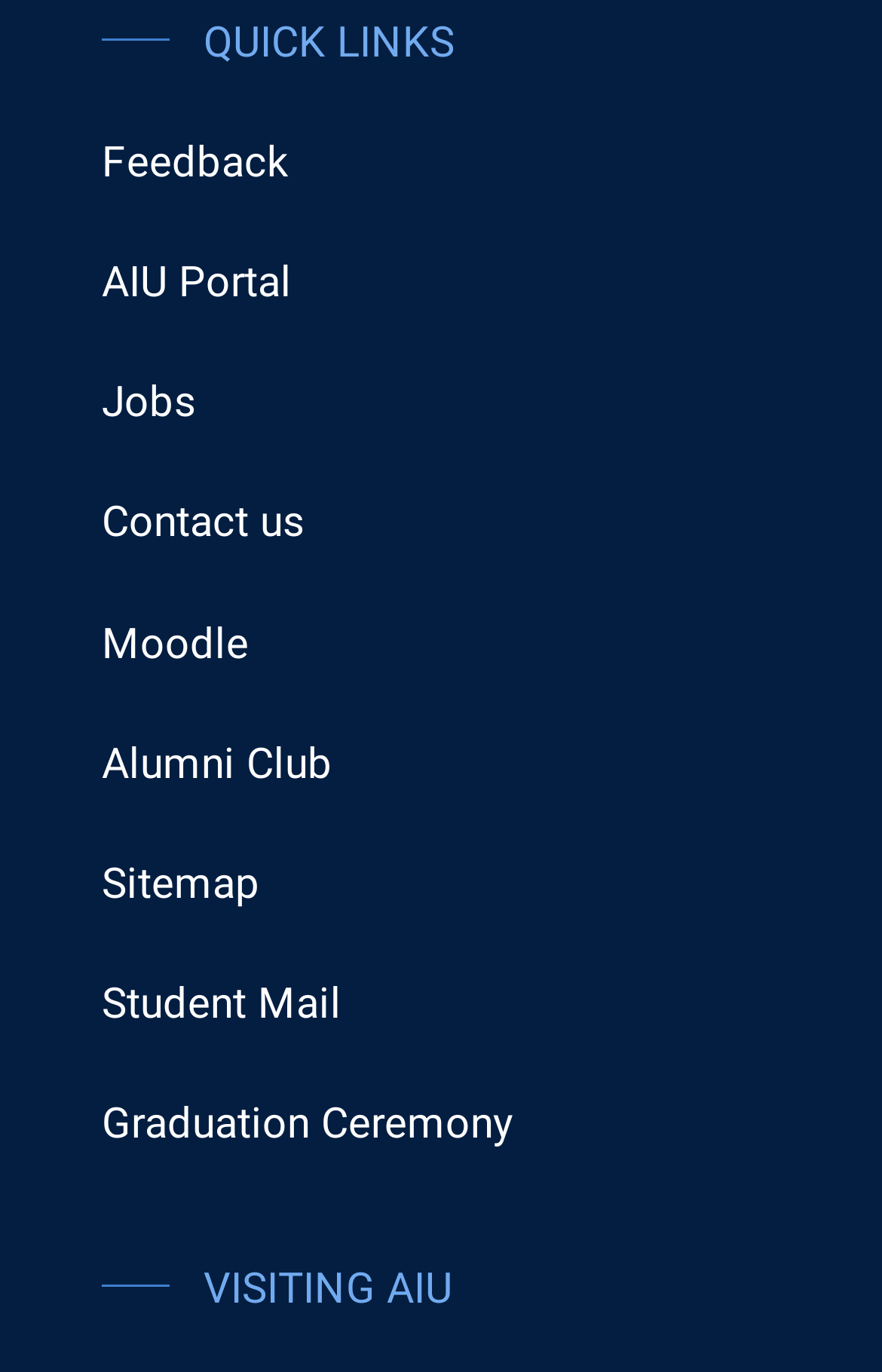What is the last link on the webpage?
Answer the question with a thorough and detailed explanation.

The last link on the webpage is 'Graduation Ceremony' because it is the last link element with an ID of 1026, which is located at the bottom of the webpage with a bounding box of [0.115, 0.801, 0.582, 0.837].